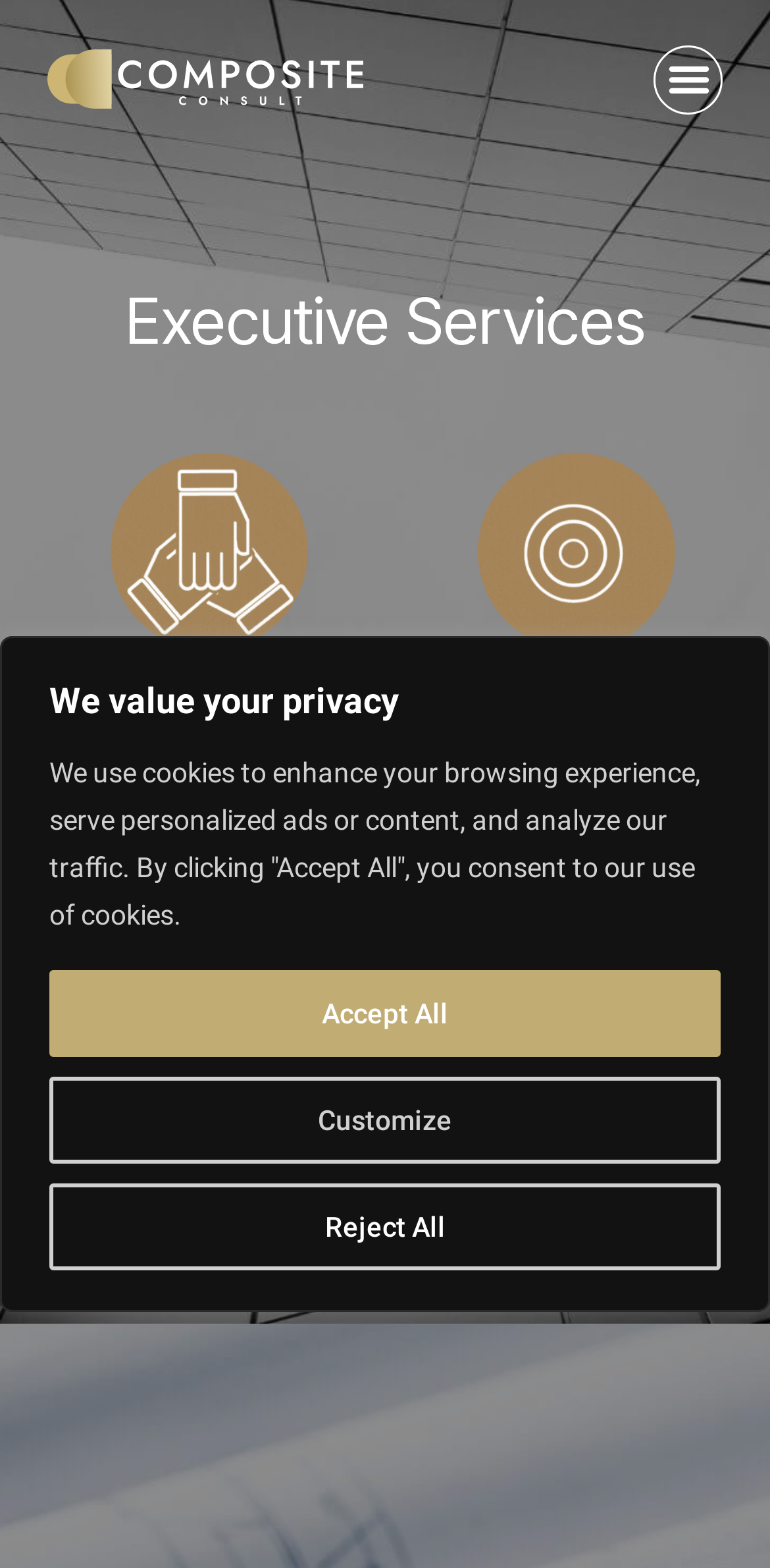Determine the bounding box coordinates of the region to click in order to accomplish the following instruction: "Read User Guide". Provide the coordinates as four float numbers between 0 and 1, specifically [left, top, right, bottom].

None